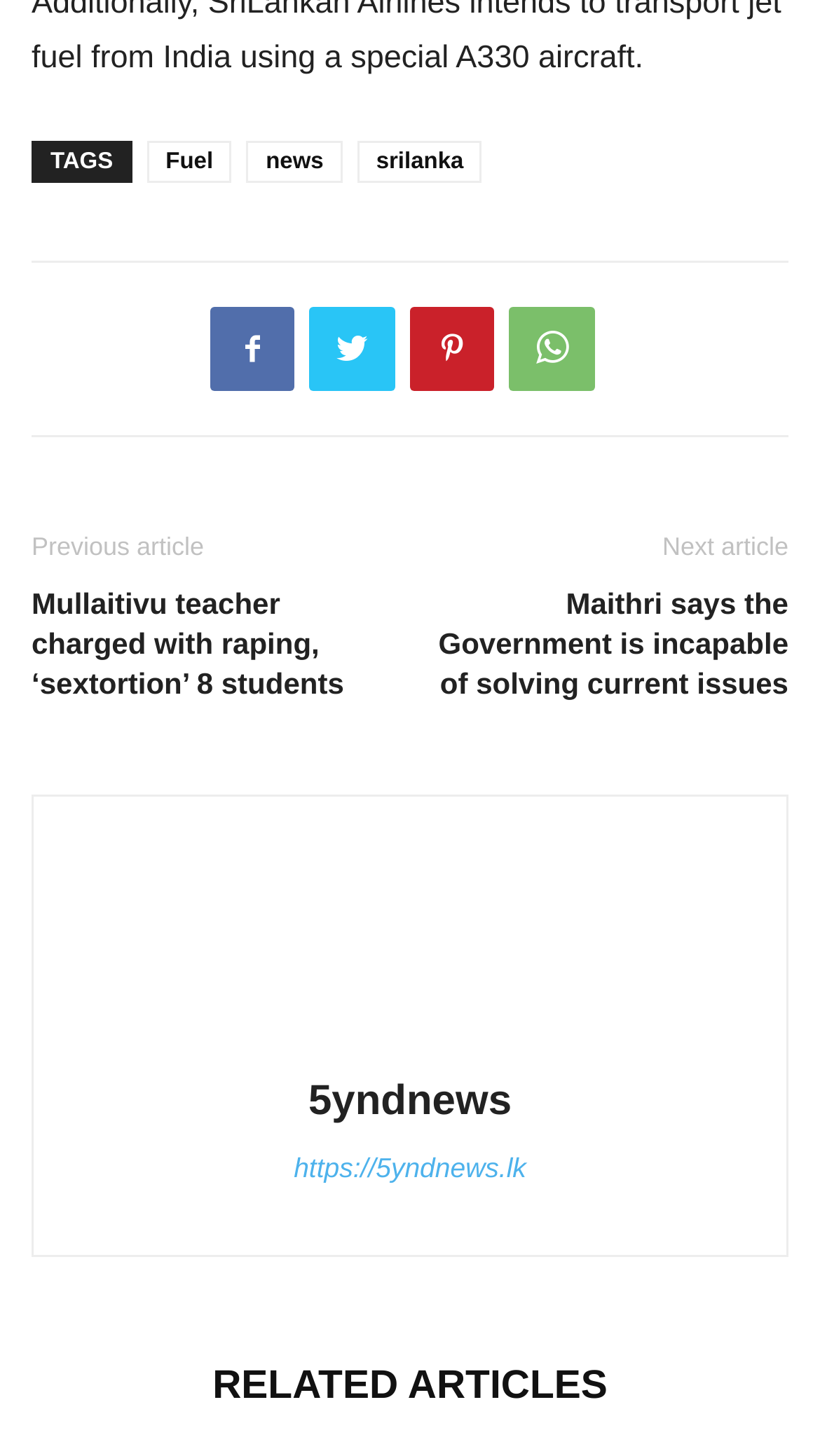Identify the coordinates of the bounding box for the element that must be clicked to accomplish the instruction: "Click on the 'news' link".

[0.301, 0.097, 0.418, 0.125]